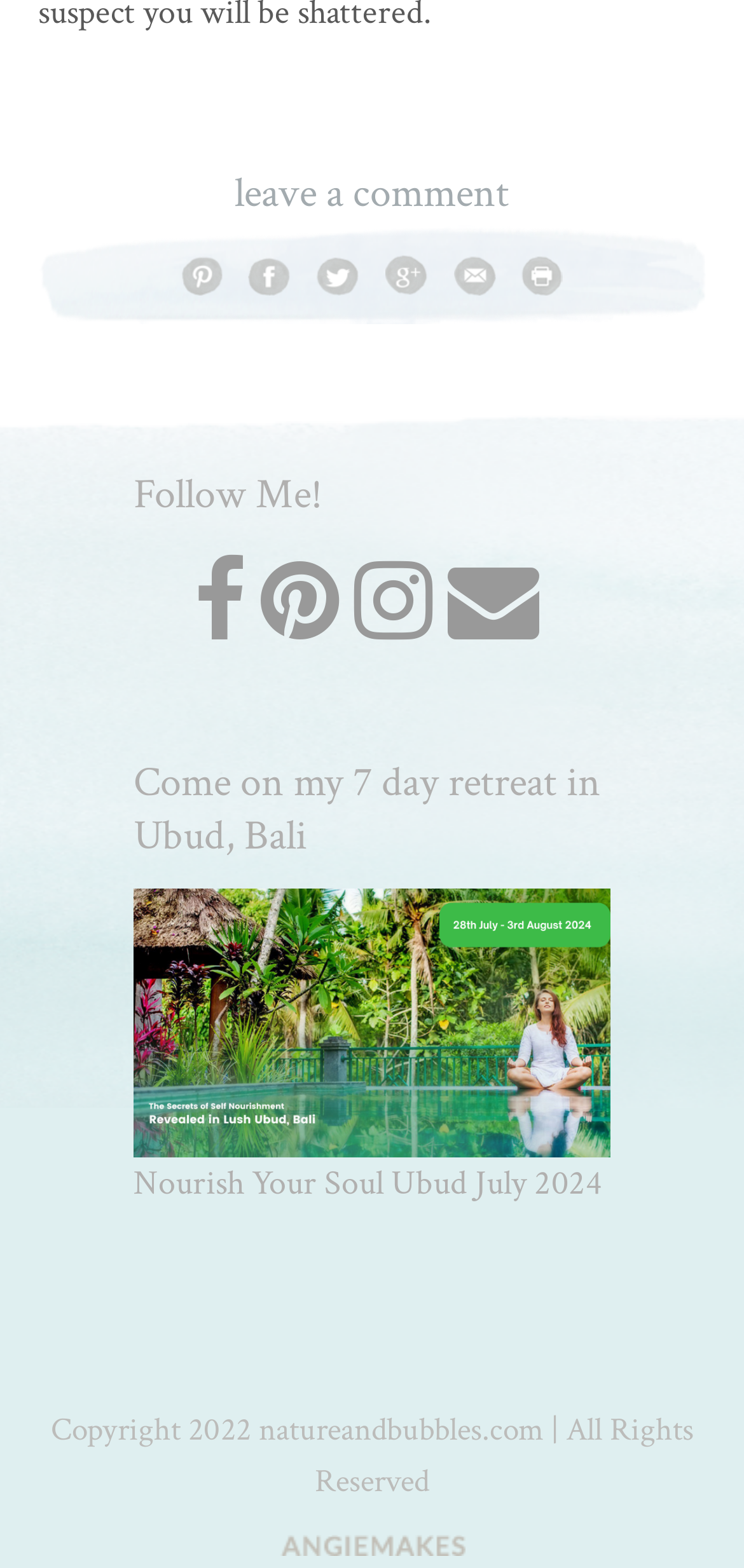Please determine the bounding box coordinates of the section I need to click to accomplish this instruction: "share on Pinterest".

[0.243, 0.162, 0.299, 0.188]